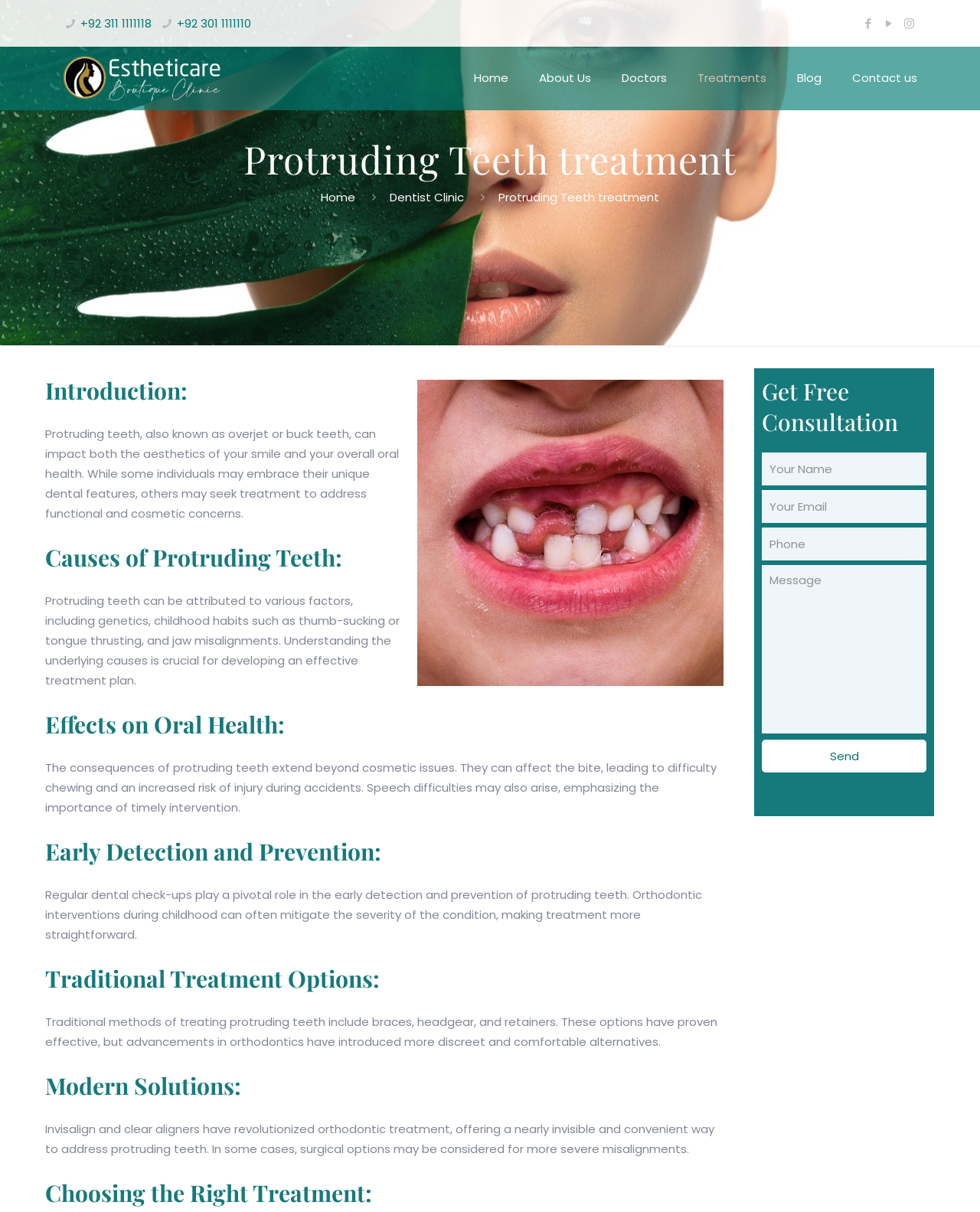Using the description: "Treatments", determine the UI element's bounding box coordinates. Ensure the coordinates are in the format of four float numbers between 0 and 1, i.e., [left, top, right, bottom].

[0.696, 0.039, 0.798, 0.09]